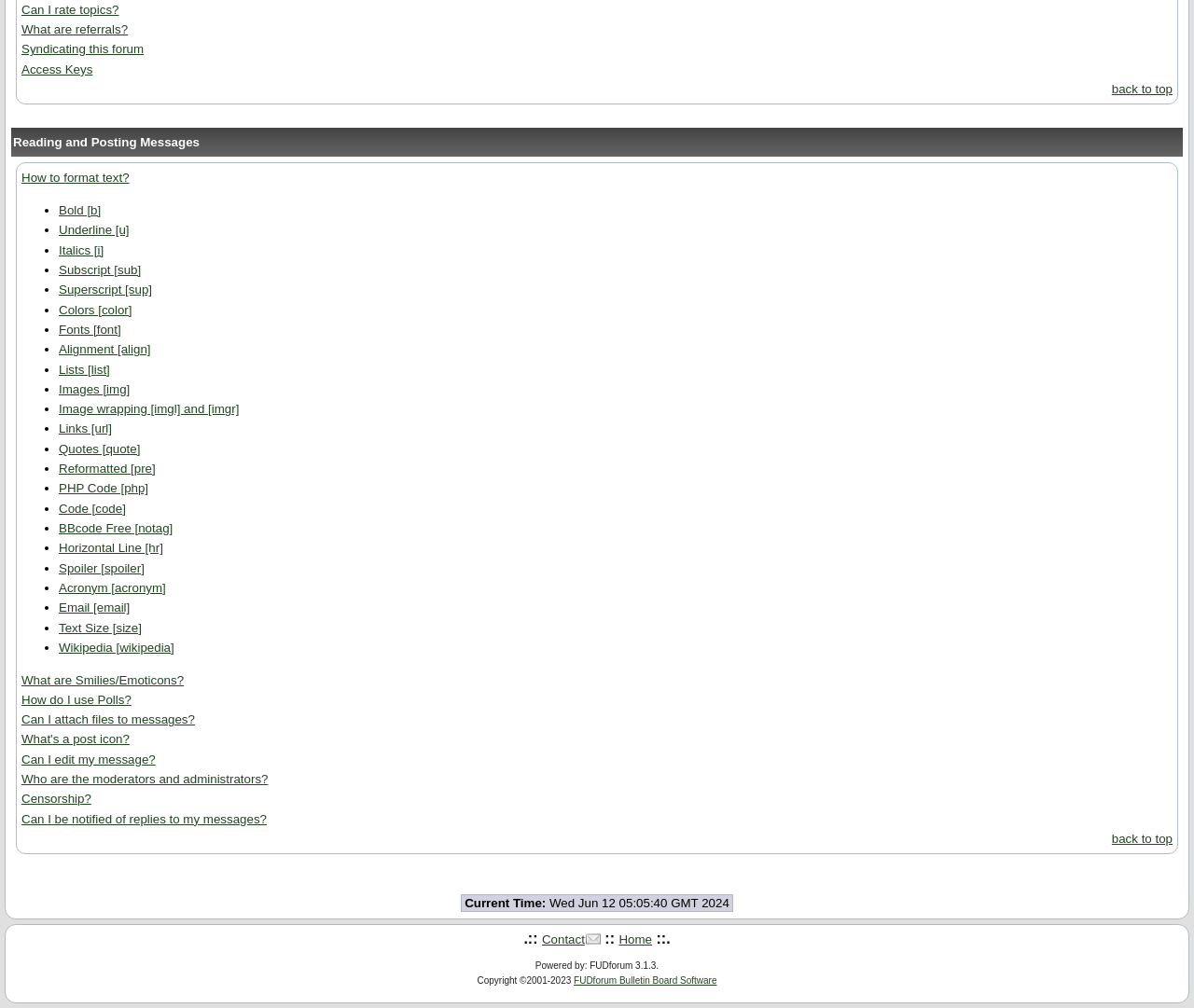Provide the bounding box coordinates in the format (top-left x, top-left y, bottom-right x, bottom-right y). All values are floating point numbers between 0 and 1. Determine the bounding box coordinate of the UI element described as: BBcode Free [notag]

[0.049, 0.517, 0.145, 0.531]